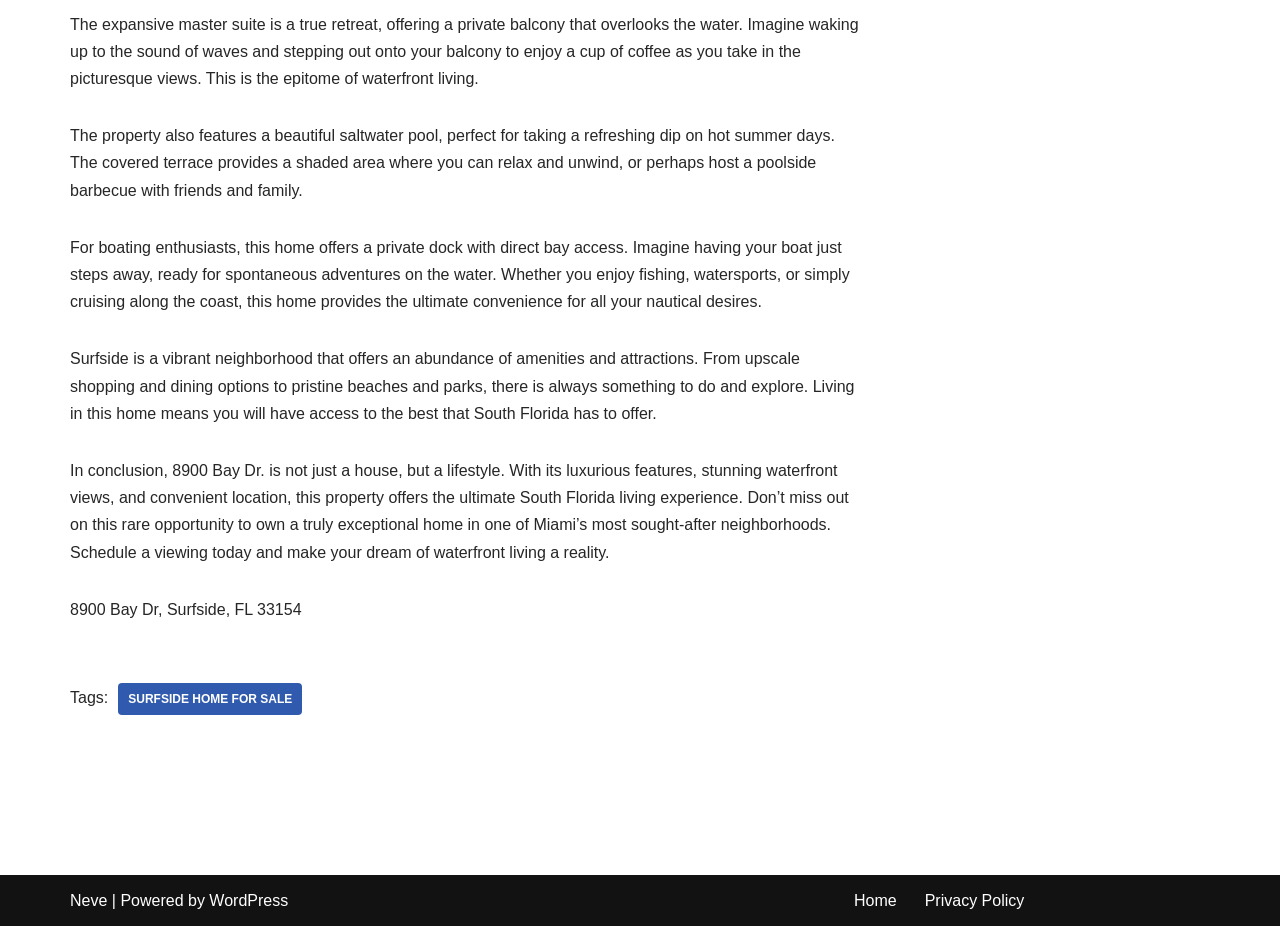Respond to the following question using a concise word or phrase: 
What is the location of the property?

Surfside, FL 33154